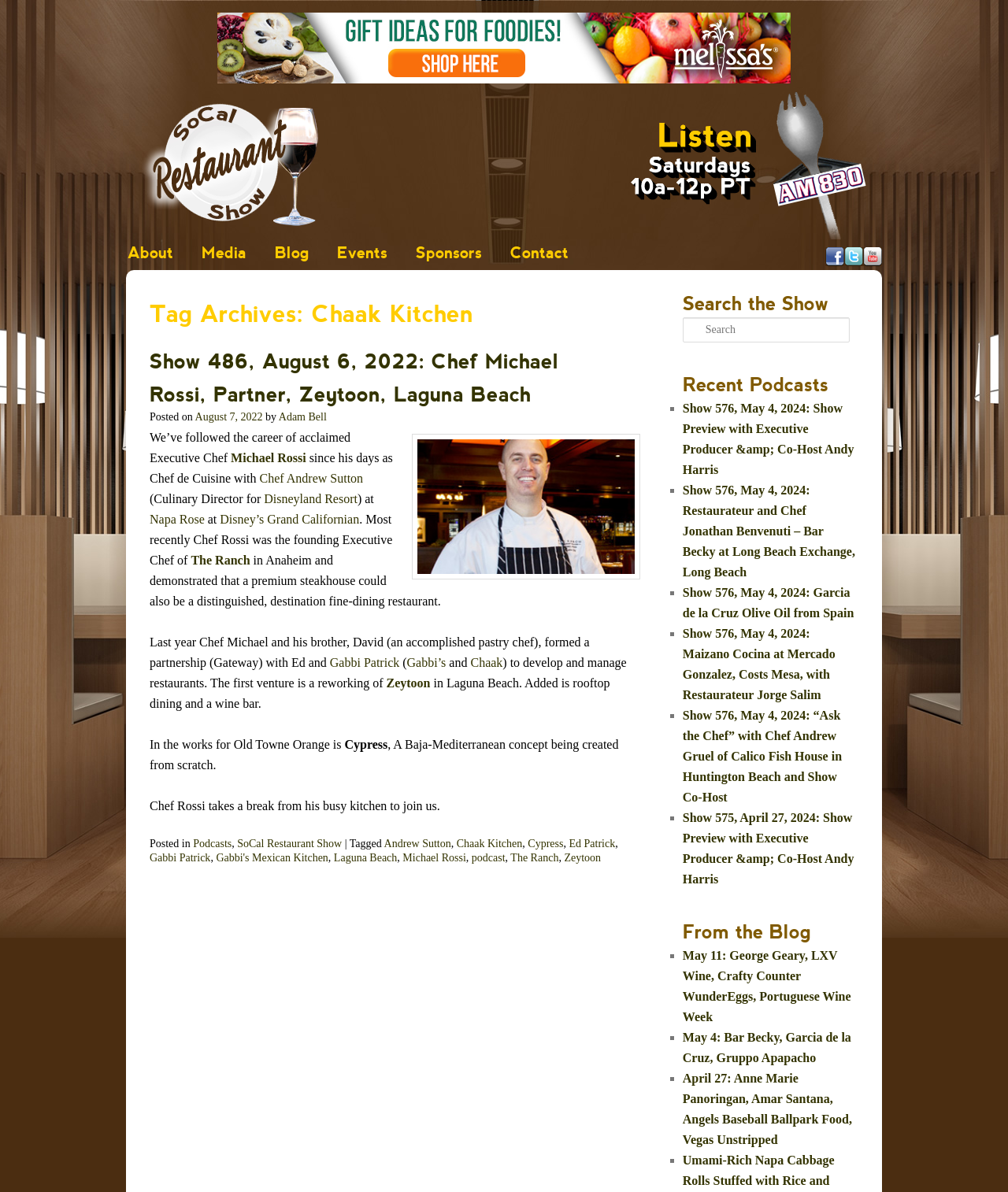Using the description: "YouTube", identify the bounding box of the corresponding UI element in the screenshot.

[0.856, 0.207, 0.875, 0.223]